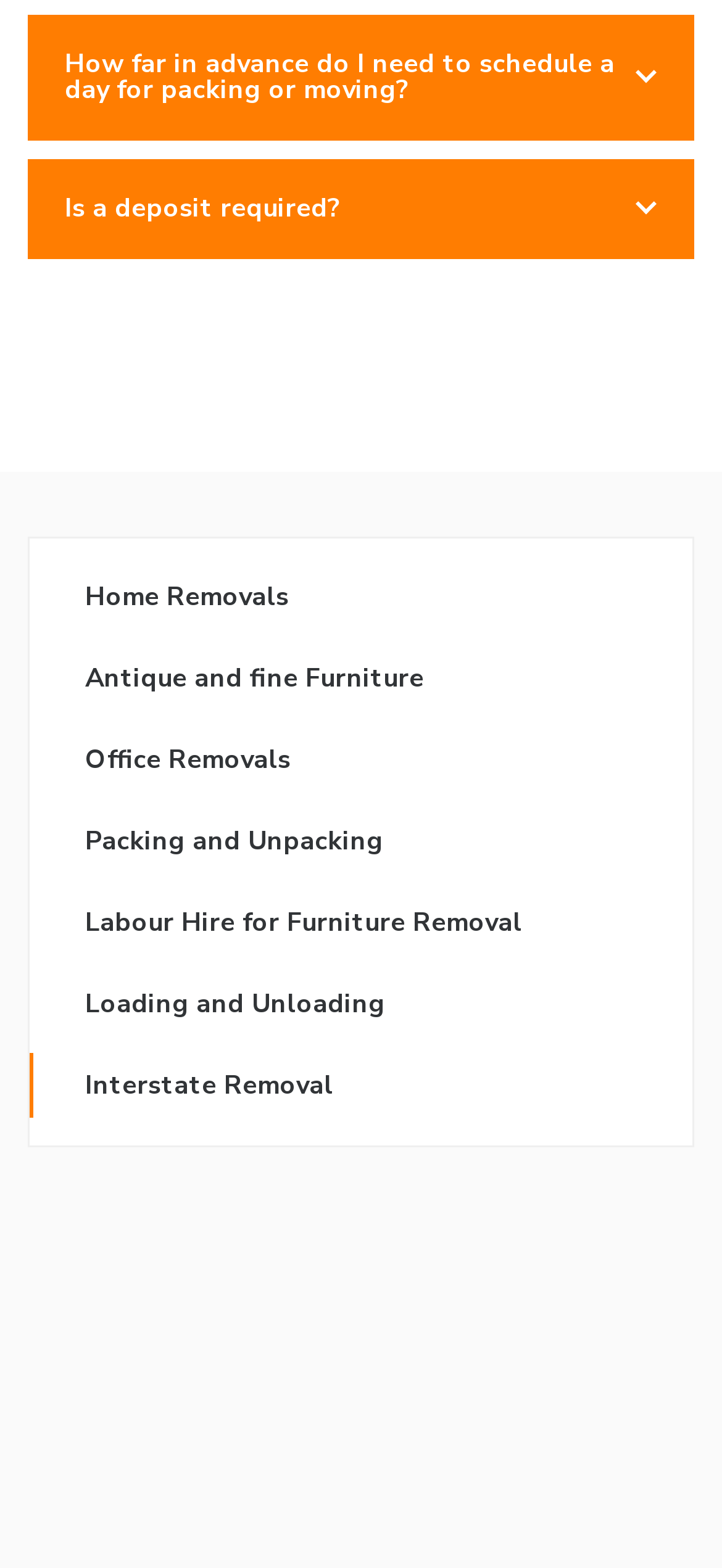What is the last removal service listed?
Using the image as a reference, answer with just one word or a short phrase.

Interstate Removal